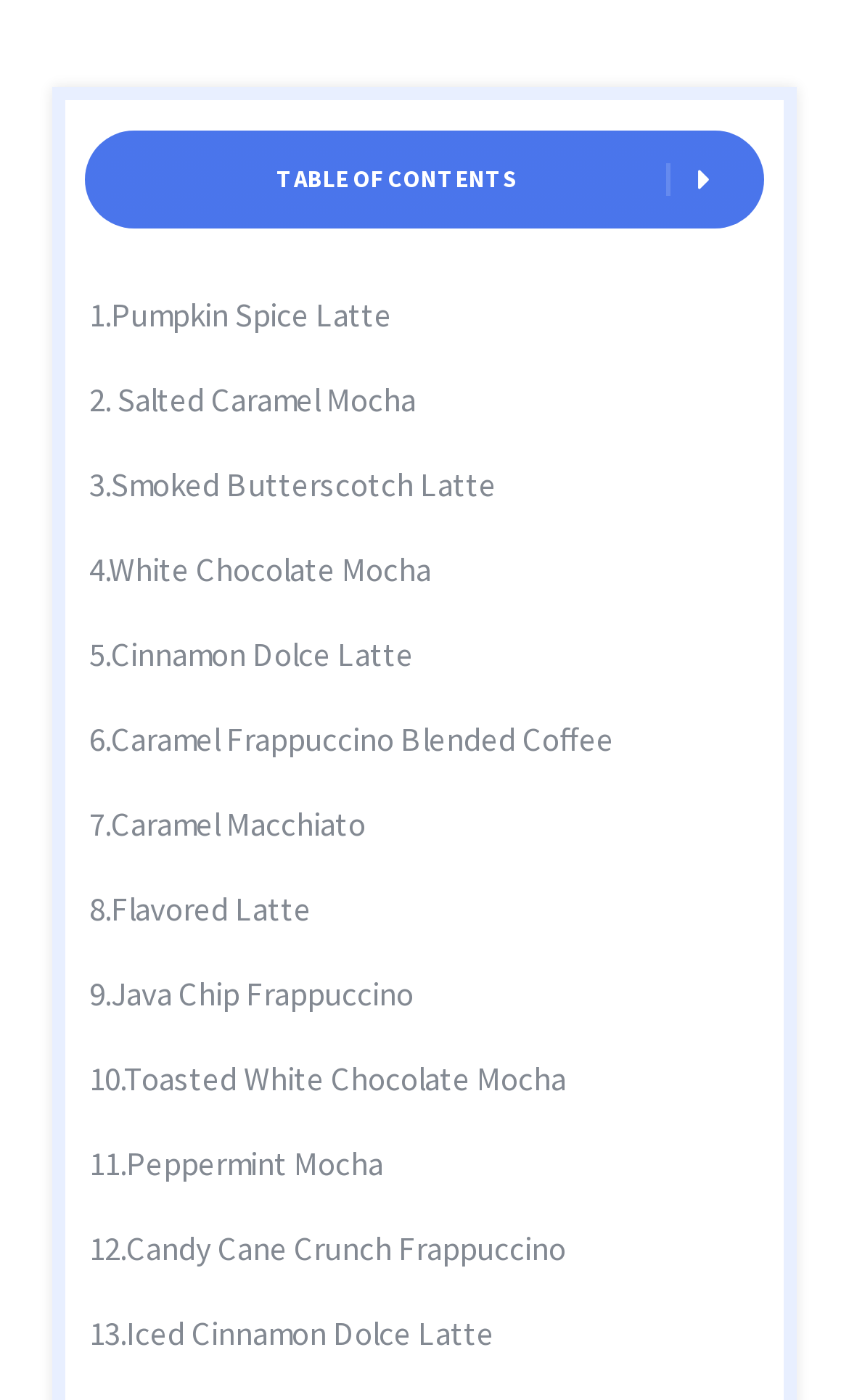What is the last drink option listed?
Using the visual information, answer the question in a single word or phrase.

Iced Cinnamon Dolce Latte